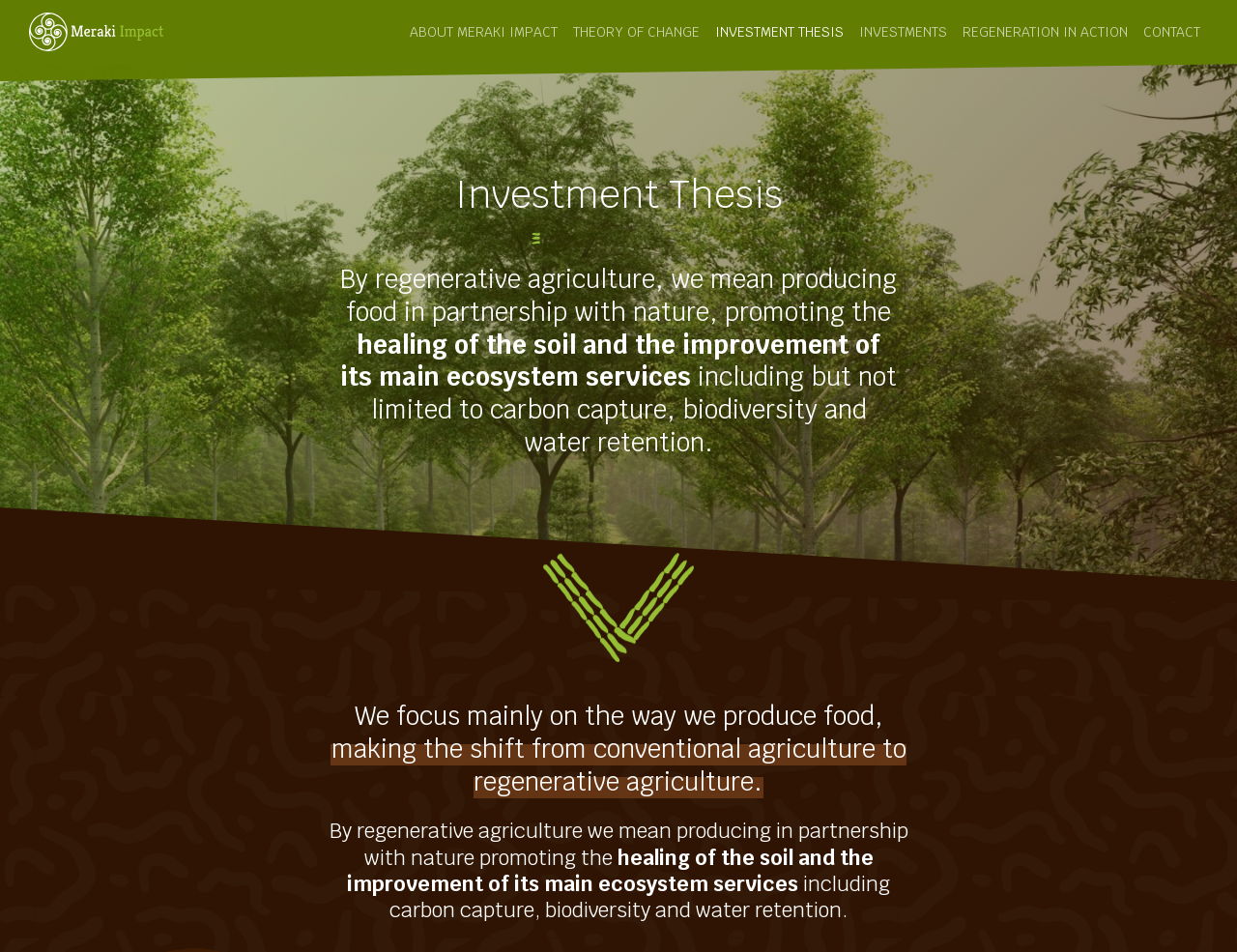What is the topic of the 'Investment Thesis' section?
Using the image as a reference, answer the question in detail.

The 'Investment Thesis' section is likely about regenerative agriculture, as the heading 'Investment Thesis' is followed by a description of what regenerative agriculture means, which is producing food in partnership with nature.